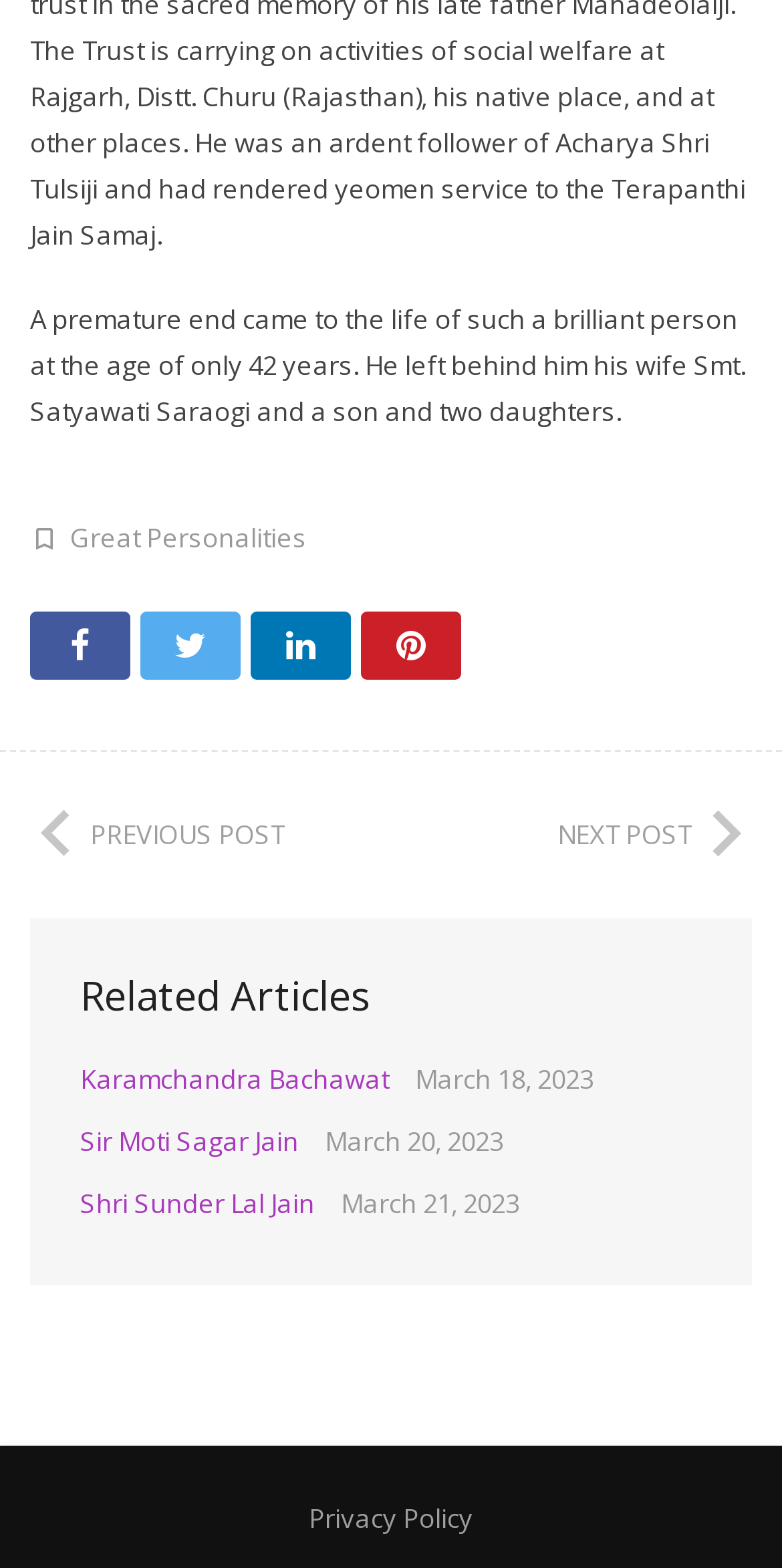Extract the bounding box coordinates for the described element: "Shri Sunder Lal Jain". The coordinates should be represented as four float numbers between 0 and 1: [left, top, right, bottom].

[0.103, 0.756, 0.403, 0.779]